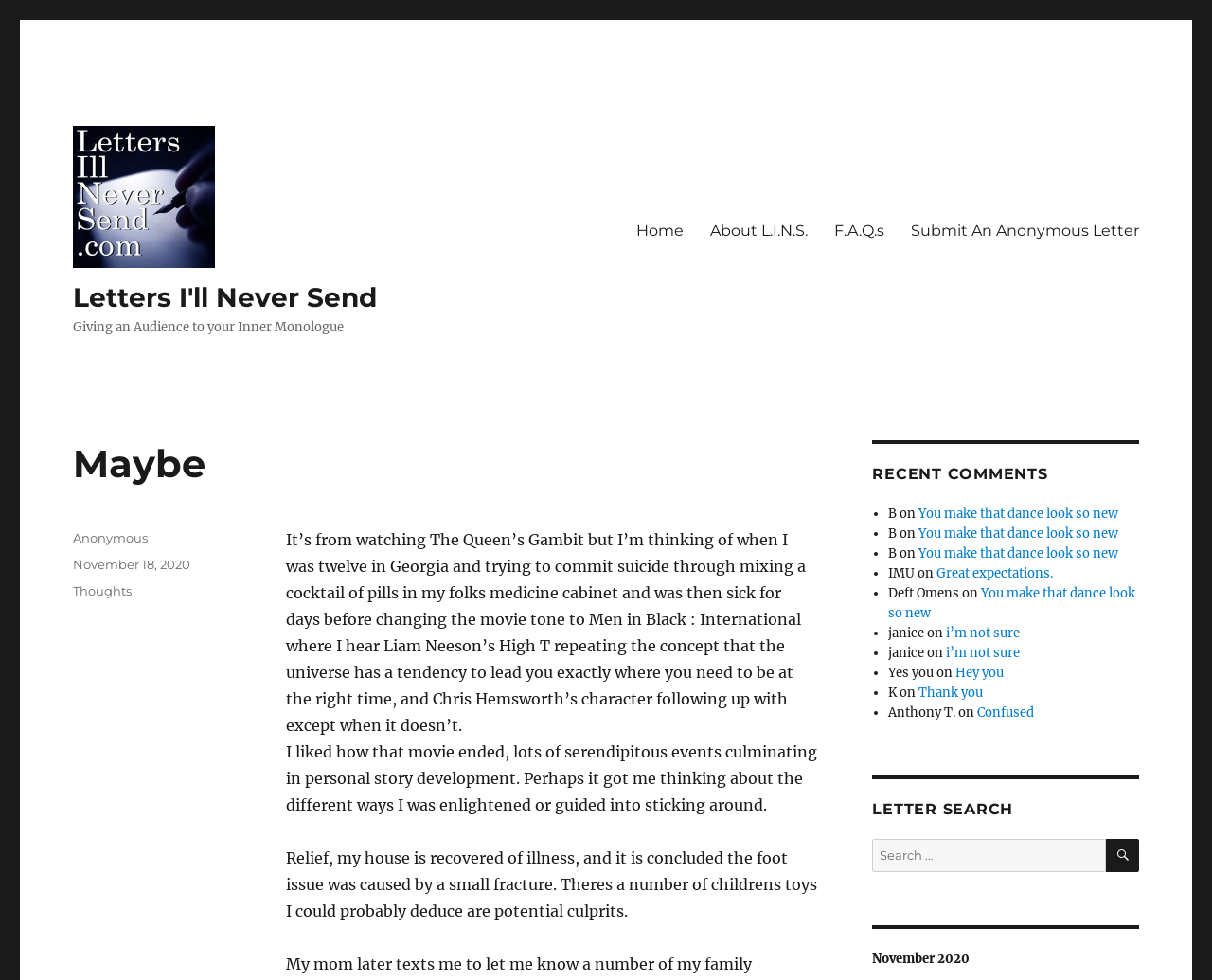Please mark the clickable region by giving the bounding box coordinates needed to complete this instruction: "View the post from 'Anonymous'".

[0.06, 0.541, 0.122, 0.557]